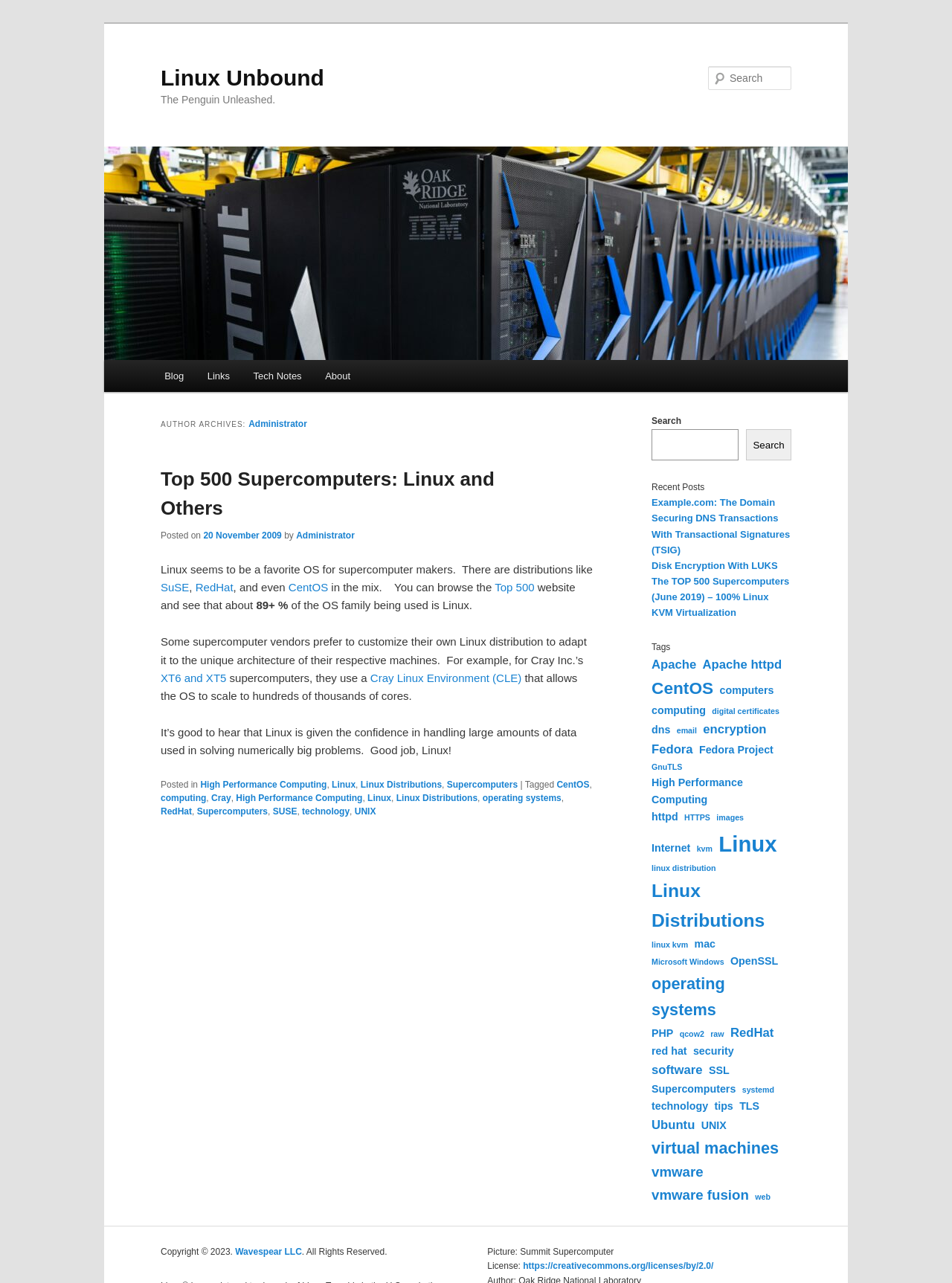Please specify the bounding box coordinates of the clickable region necessary for completing the following instruction: "Search for Linux Unbound". The coordinates must consist of four float numbers between 0 and 1, i.e., [left, top, right, bottom].

[0.169, 0.051, 0.341, 0.07]